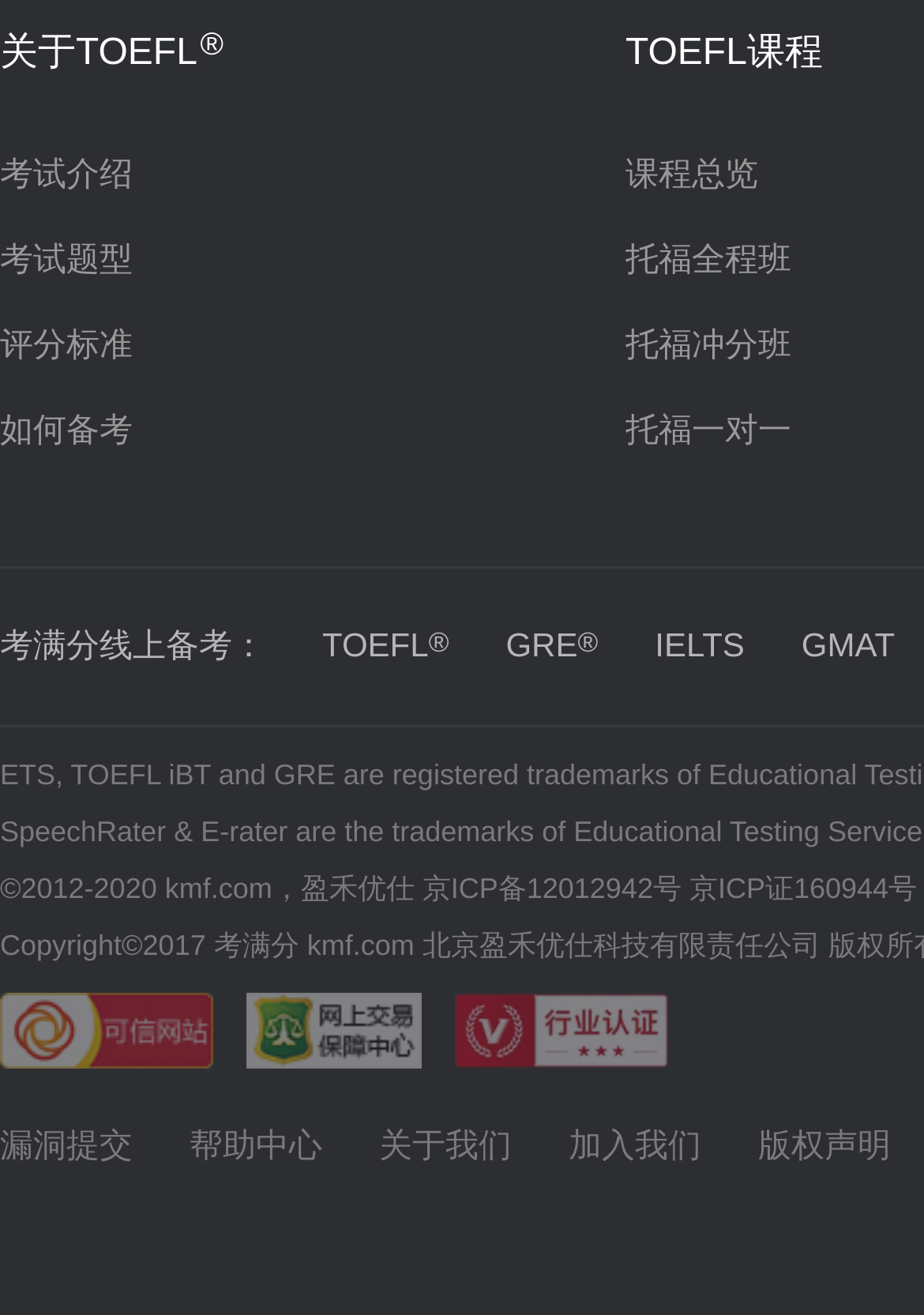Kindly provide the bounding box coordinates of the section you need to click on to fulfill the given instruction: "View 托福全程班".

[0.677, 0.182, 0.856, 0.211]